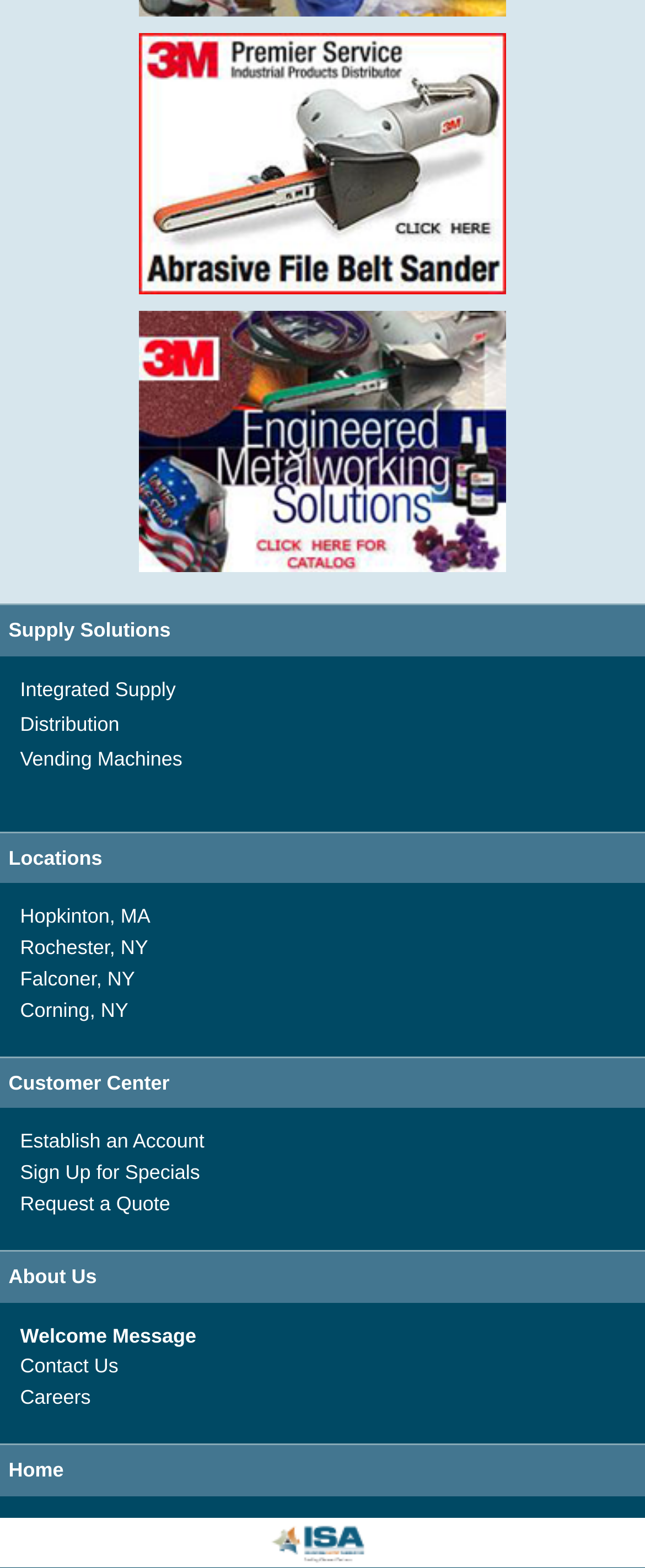Identify the bounding box coordinates for the UI element described as: "alt="3M Accuspray System"". The coordinates should be provided as four floats between 0 and 1: [left, top, right, bottom].

[0.215, 0.003, 0.785, 0.018]